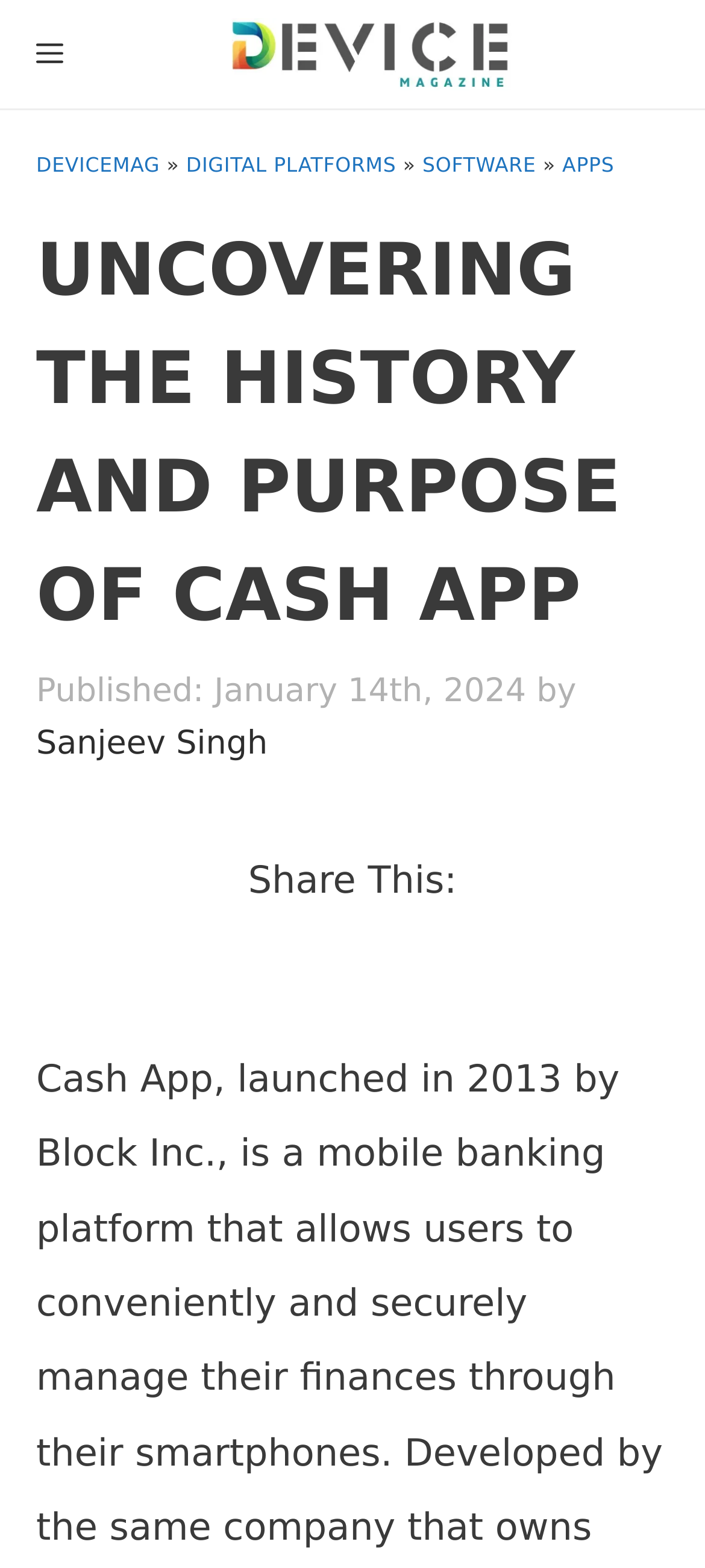Respond to the question with just a single word or phrase: 
What is the purpose of the button at the top-left corner?

MENU